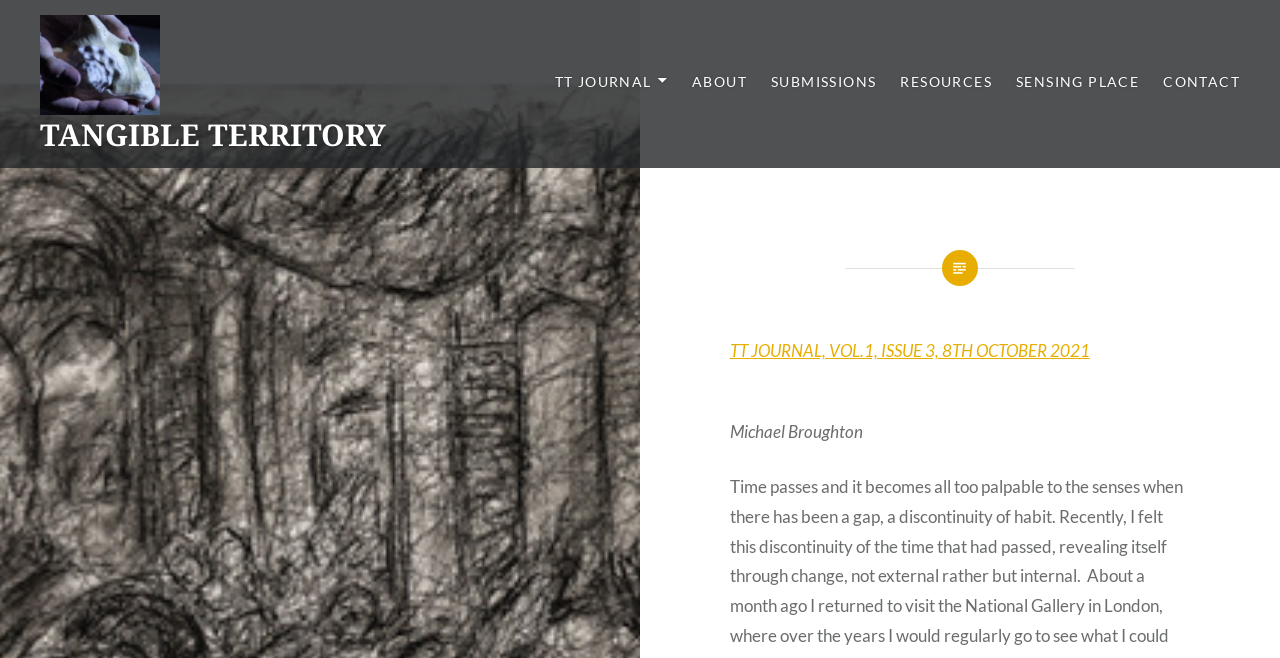Show the bounding box coordinates for the element that needs to be clicked to execute the following instruction: "click on TANGIBLE TERRITORY link". Provide the coordinates in the form of four float numbers between 0 and 1, i.e., [left, top, right, bottom].

[0.031, 0.149, 0.133, 0.181]